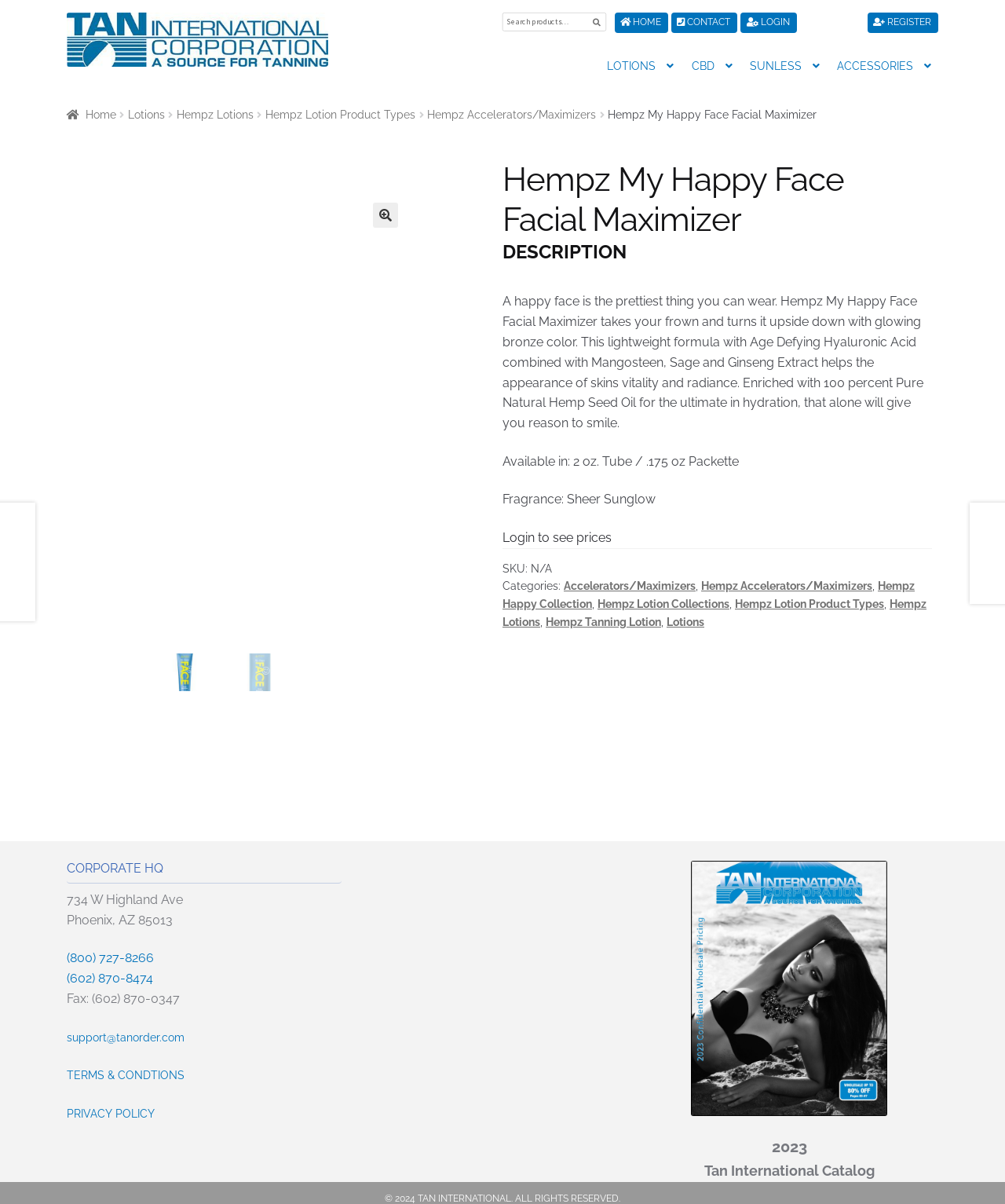What is the logo of the company?
Examine the image and give a concise answer in one word or a short phrase.

Tan International Corporation